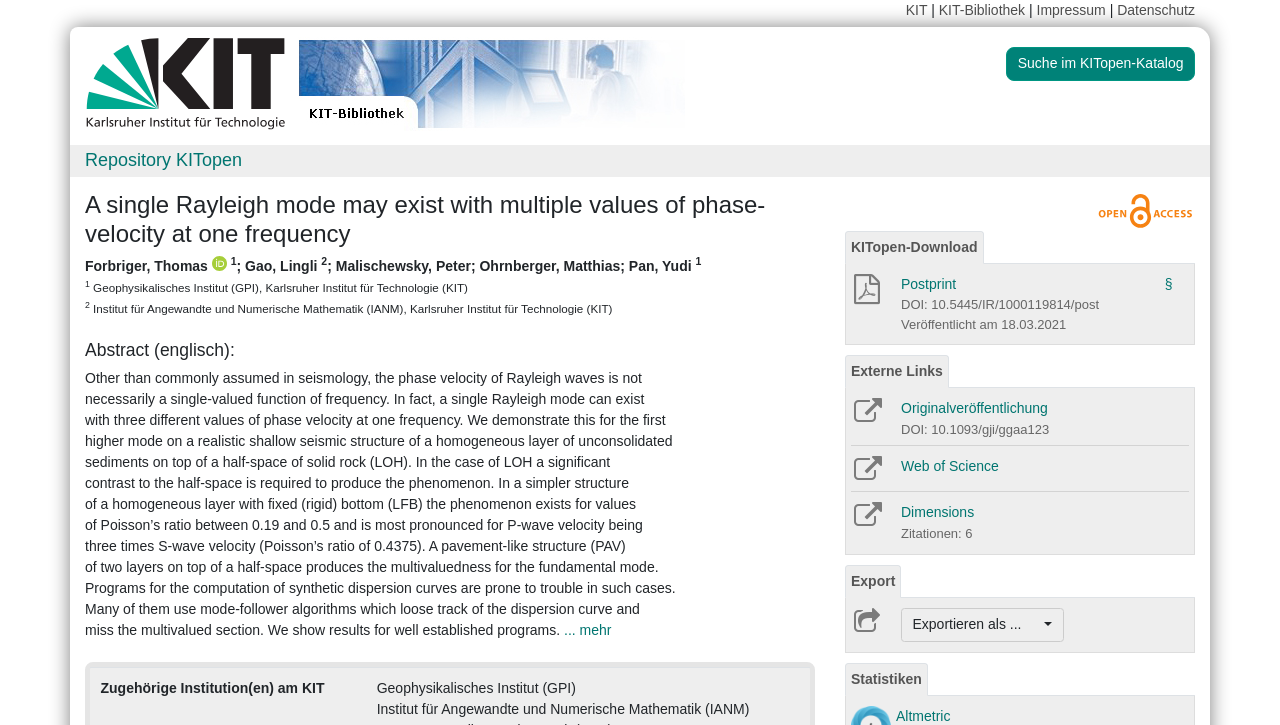Given the webpage screenshot and the description, determine the bounding box coordinates (top-left x, top-left y, bottom-right x, bottom-right y) that define the location of the UI element matching this description: alt="KIT-Logo"

[0.066, 0.103, 0.226, 0.125]